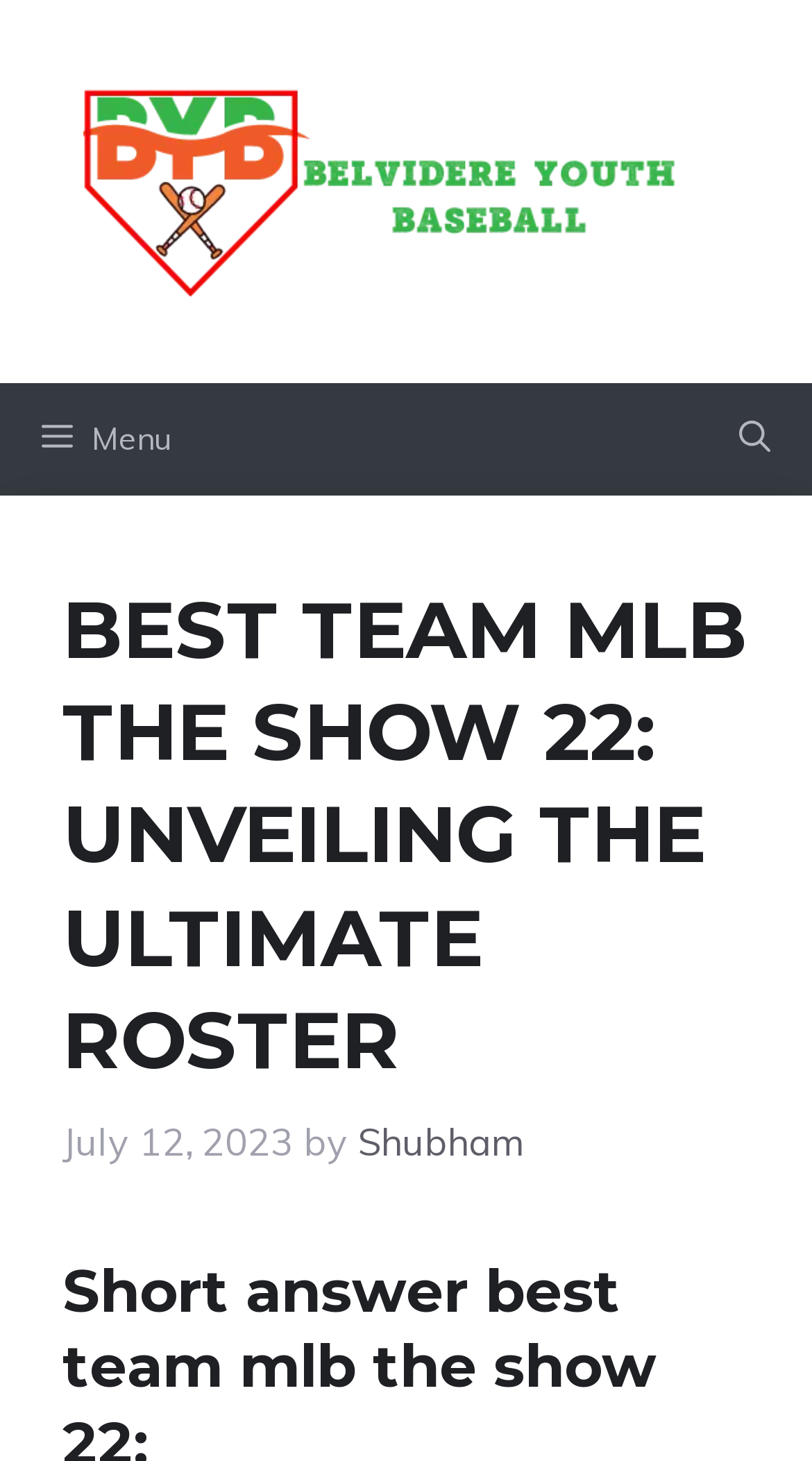Elaborate on the information and visuals displayed on the webpage.

The webpage is about discussing the best team in MLB The Show 22, a video game. At the top of the page, there is a banner with the site's name, "Belvidere Youth Baseball", accompanied by an image of the same name. Below the banner, there is a primary navigation menu with a "Menu" button on the left and an "Open search" button on the right.

The main content of the page is headed by a large heading that reads "BEST TEAM MLB THE SHOW 22: UNVEILING THE ULTIMATE ROSTER". This heading is centered near the top of the page. Below the heading, there is a timestamp indicating that the article was published on July 12, 2023, followed by the author's name, "Shubham", which is a clickable link.

Overall, the webpage has a simple and clean layout, with a clear hierarchy of elements and a focus on the main topic of discussion.